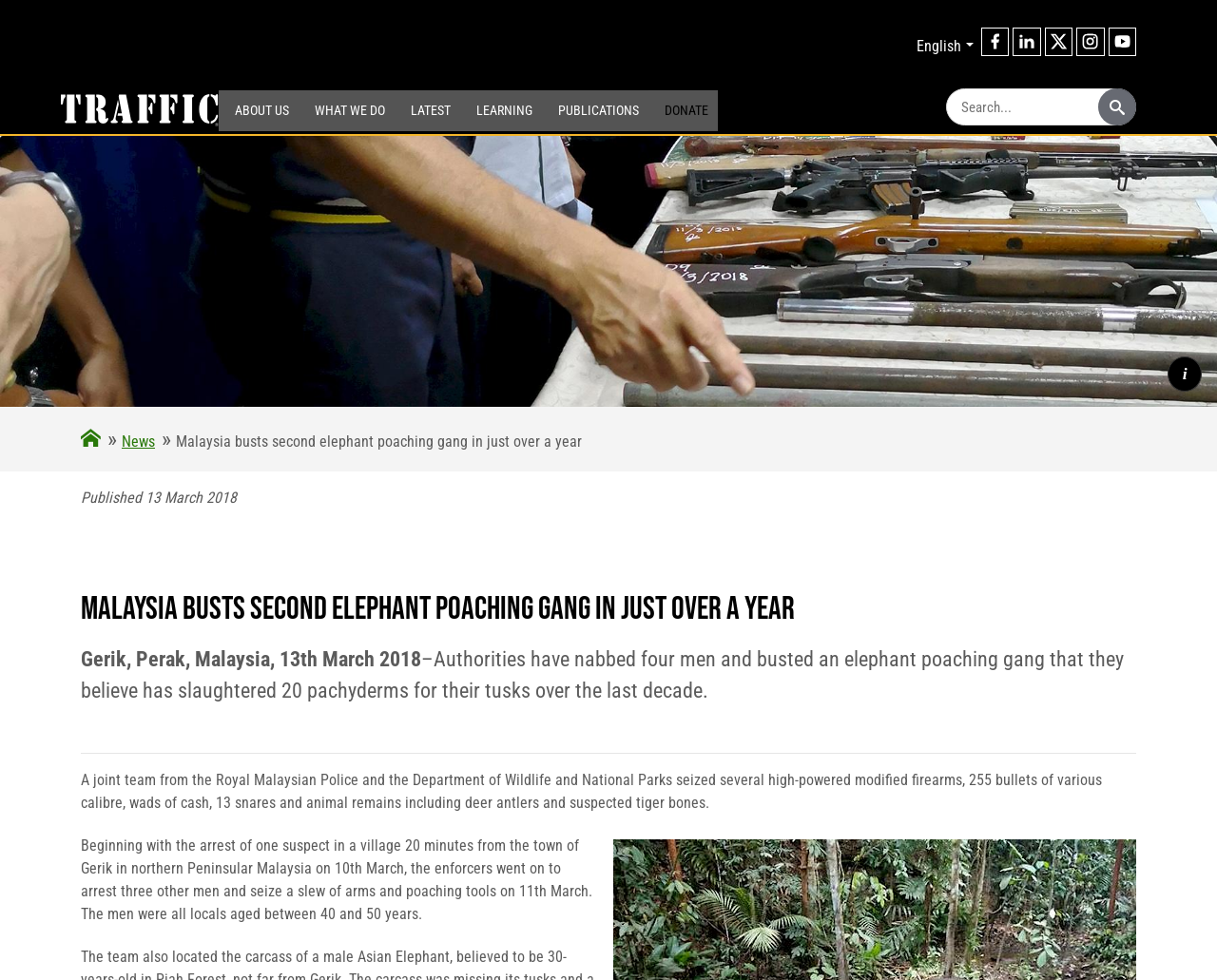Please pinpoint the bounding box coordinates for the region I should click to adhere to this instruction: "Visit our Facebook Page".

[0.806, 0.028, 0.829, 0.057]